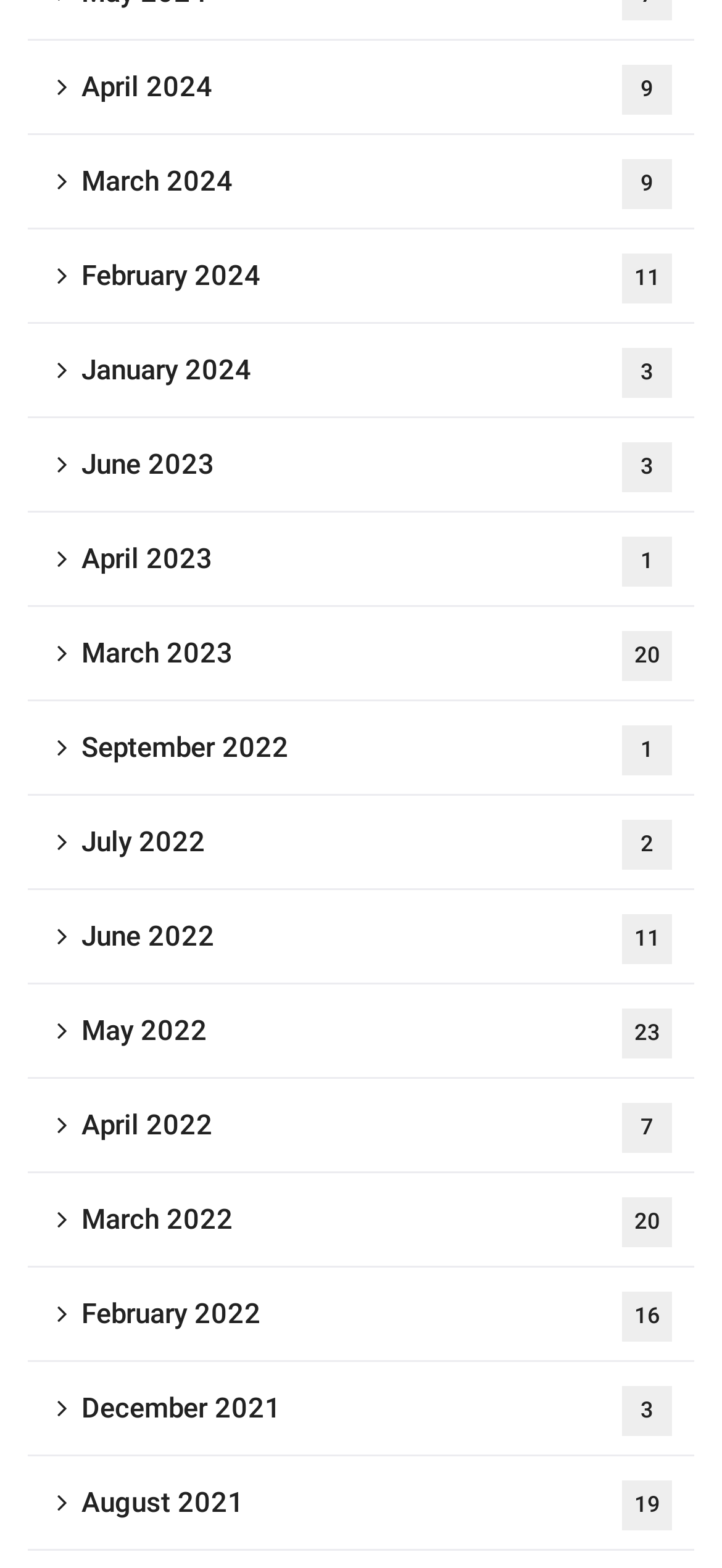For the element described, predict the bounding box coordinates as (top-left x, top-left y, bottom-right x, bottom-right y). All values should be between 0 and 1. Element description: June 2023 3

[0.038, 0.266, 0.962, 0.326]